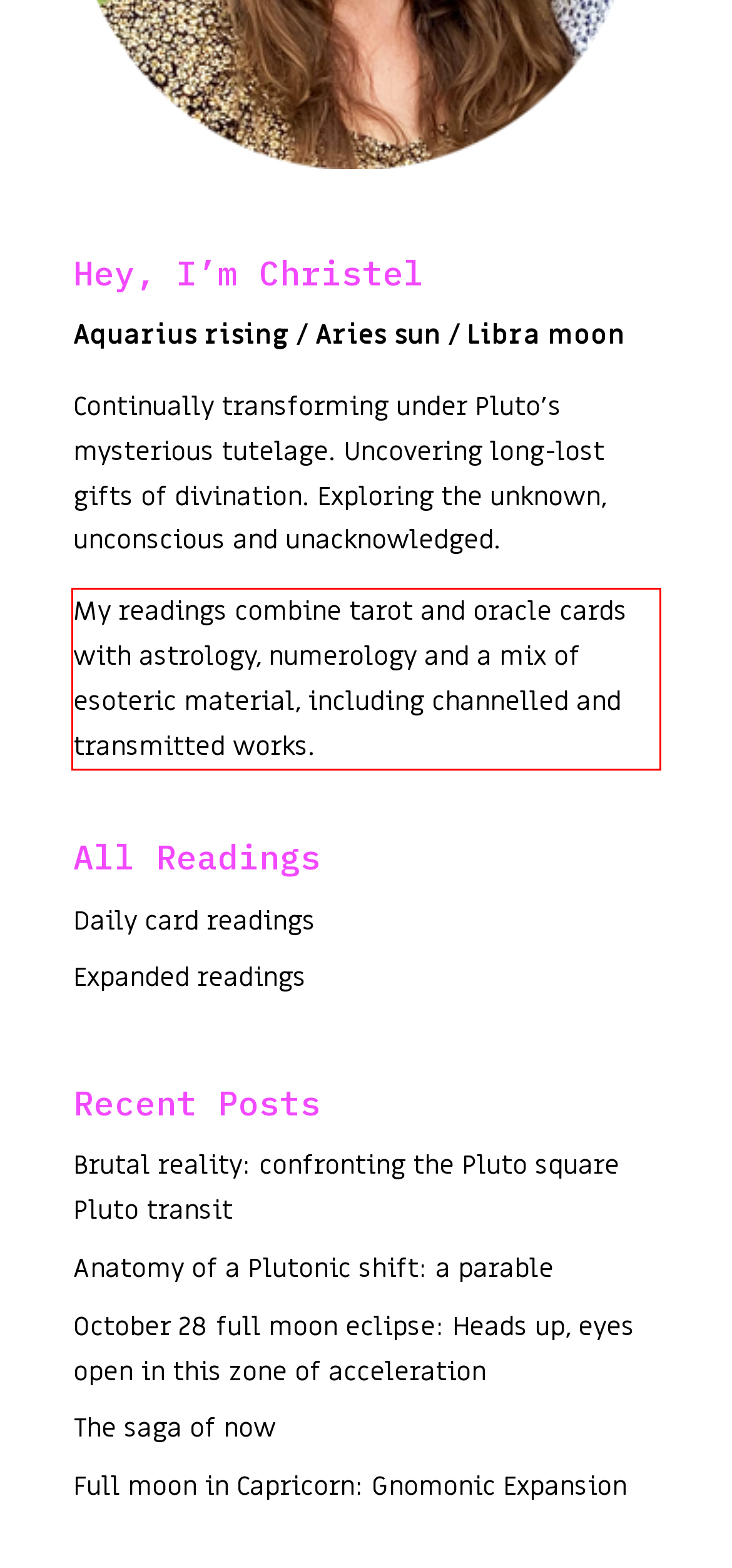With the provided screenshot of a webpage, locate the red bounding box and perform OCR to extract the text content inside it.

My readings combine tarot and oracle cards with astrology, numerology and a mix of esoteric material, including channelled and transmitted works.